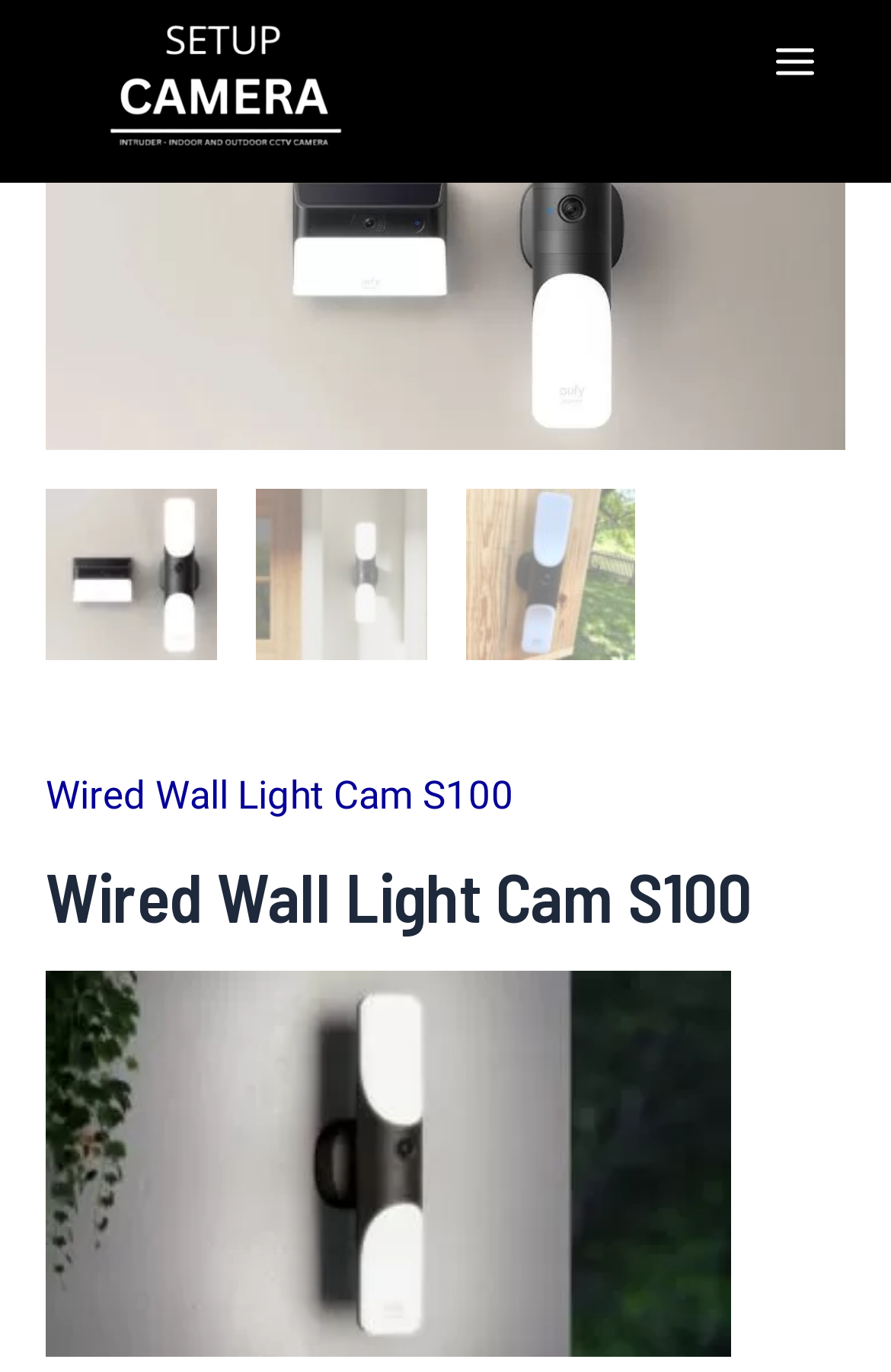What is the name of the product?
Give a single word or phrase as your answer by examining the image.

Wired Wall Light Cam S100